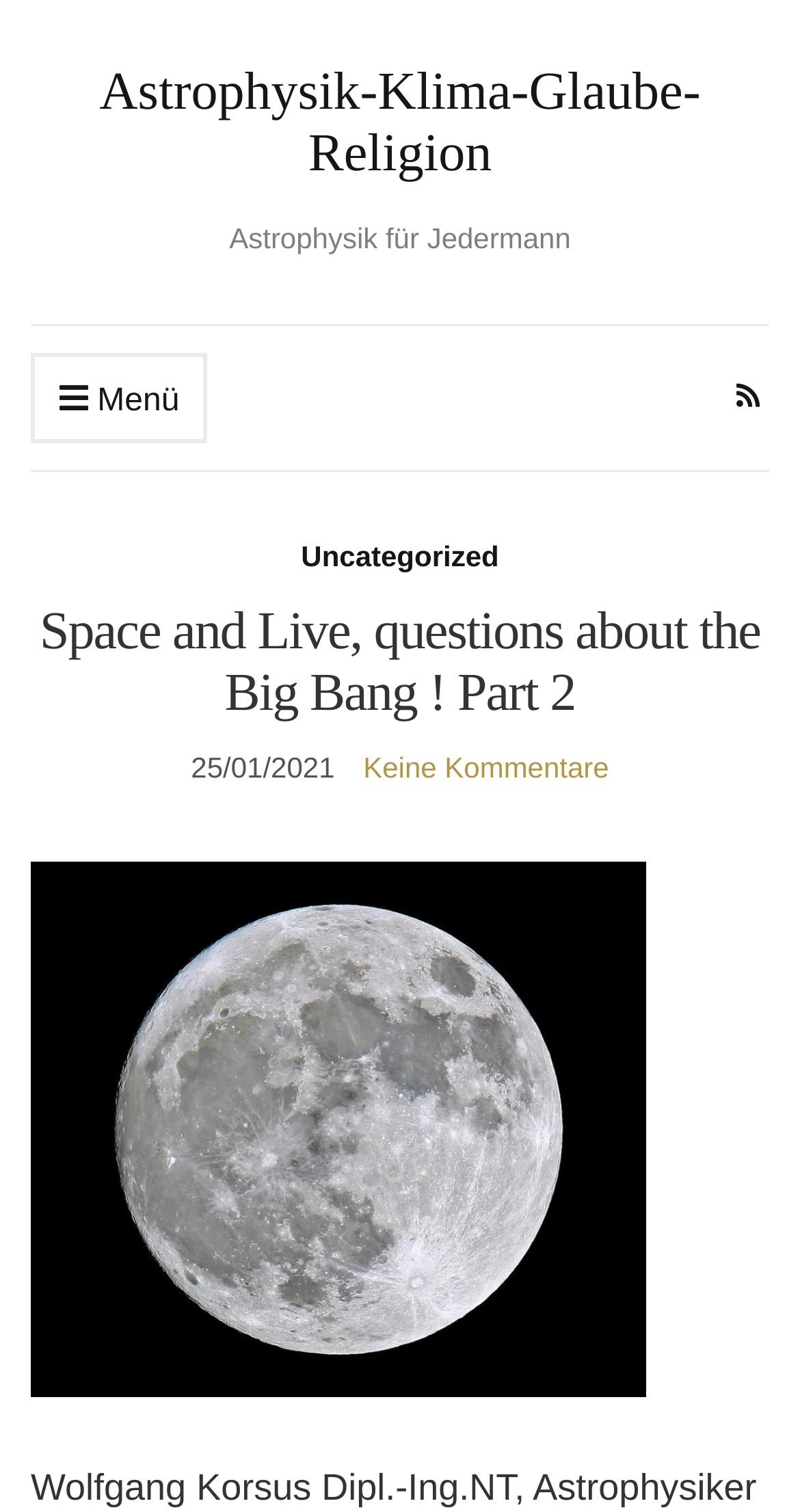What is the title of the menu?
Based on the visual information, provide a detailed and comprehensive answer.

I found the link ' Menü' at the top of the webpage, which indicates that the title of the menu is 'Menü'.